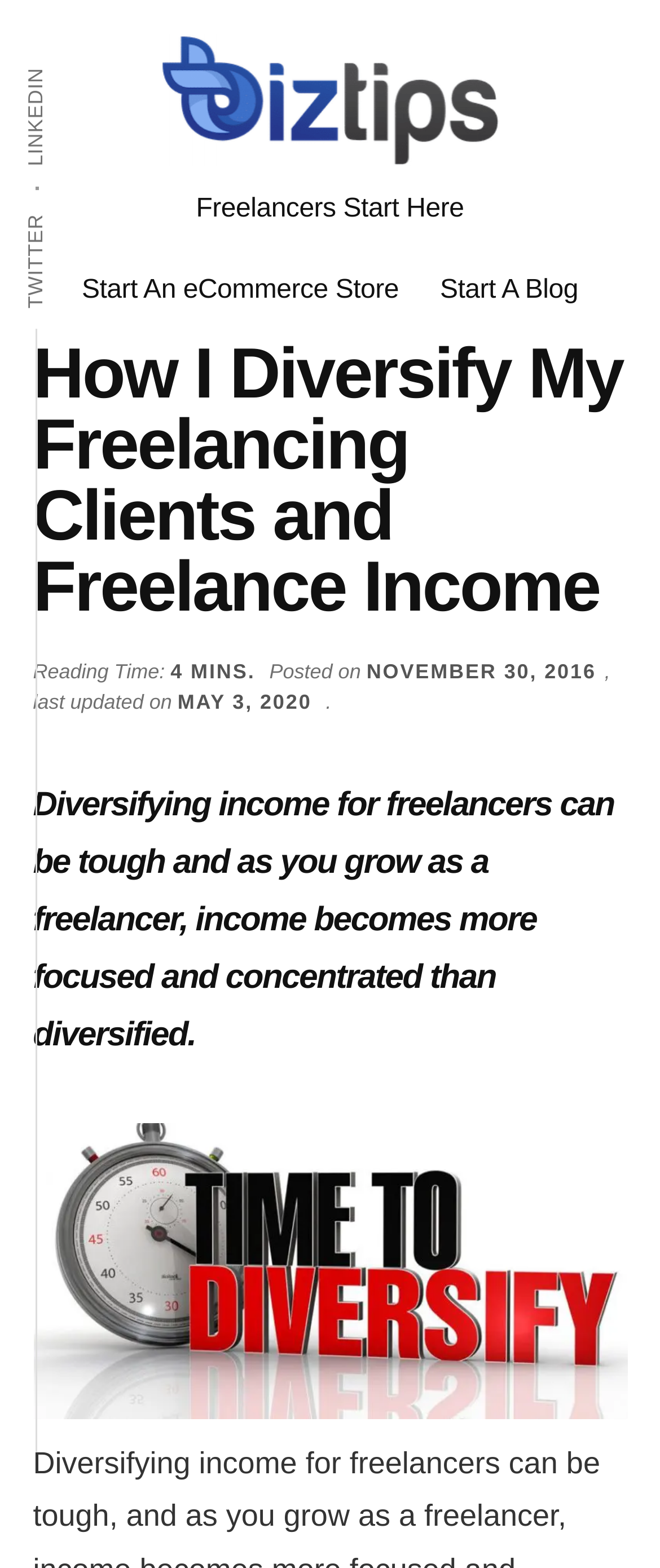How many navigation menus are there?
Use the image to give a comprehensive and detailed response to the question.

I found the number of navigation menus by looking at the top section of the webpage, where I see two navigation menus, one labeled 'Additional menu' and the other labeled 'Main'.